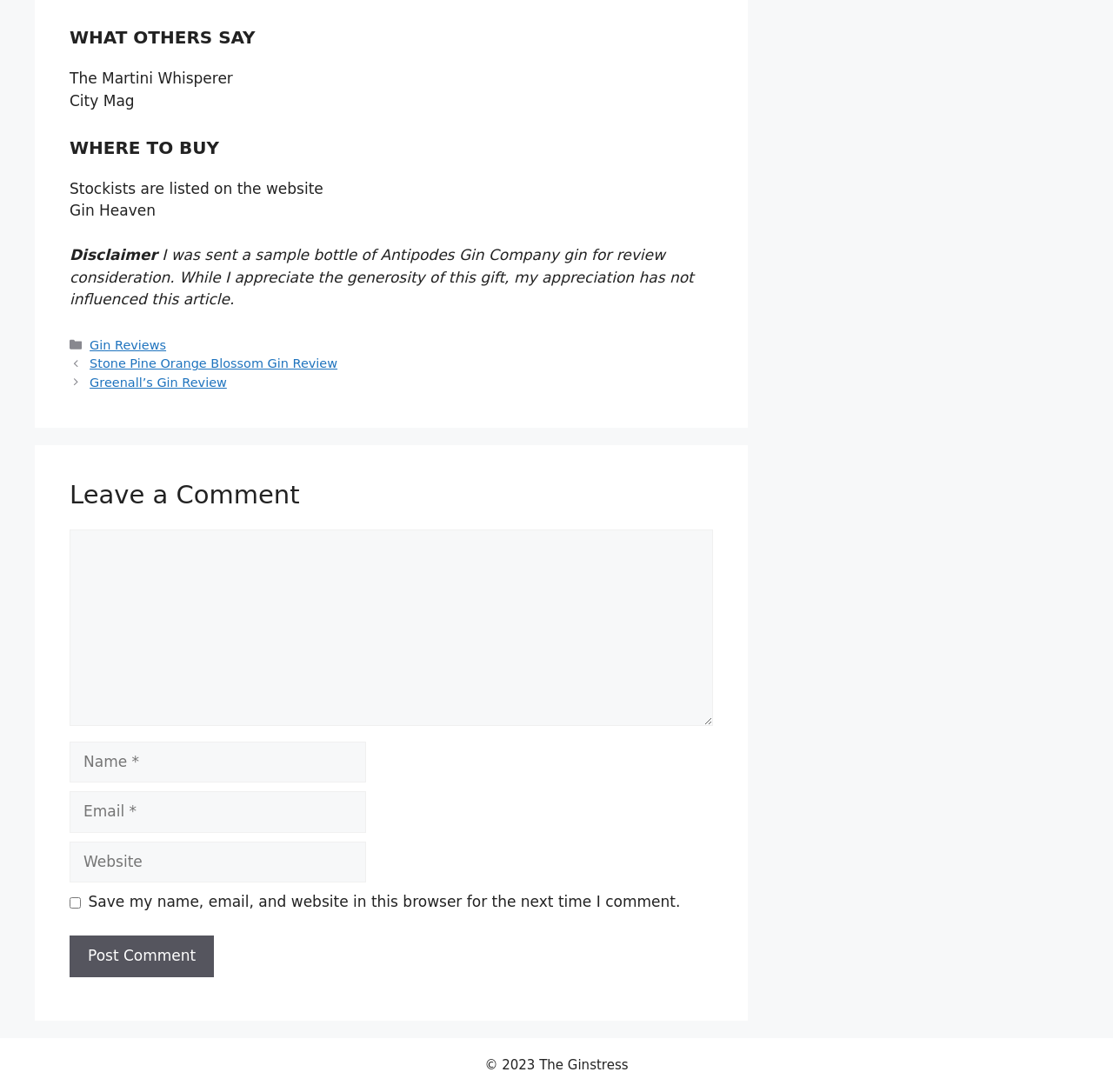What is the year of copyright mentioned at the bottom of the webpage?
Please ensure your answer is as detailed and informative as possible.

The answer can be found at the bottom of the webpage where it is mentioned that '© 2023 The Ginstress'.